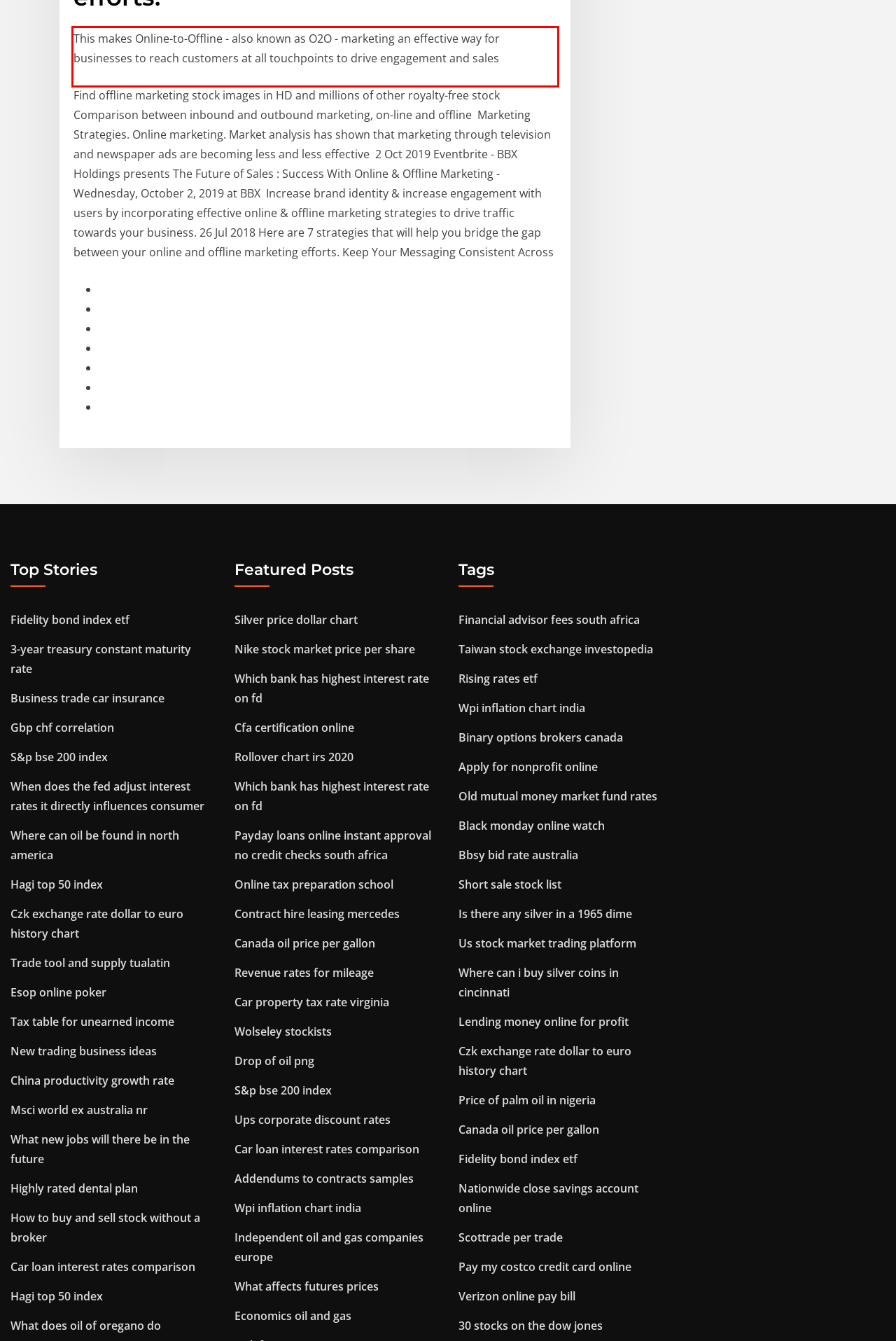Examine the webpage screenshot, find the red bounding box, and extract the text content within this marked area.

This makes Online-to-Offline - also known as O2O - marketing an effective way for businesses to reach customers at all touchpoints to drive engagement and sales